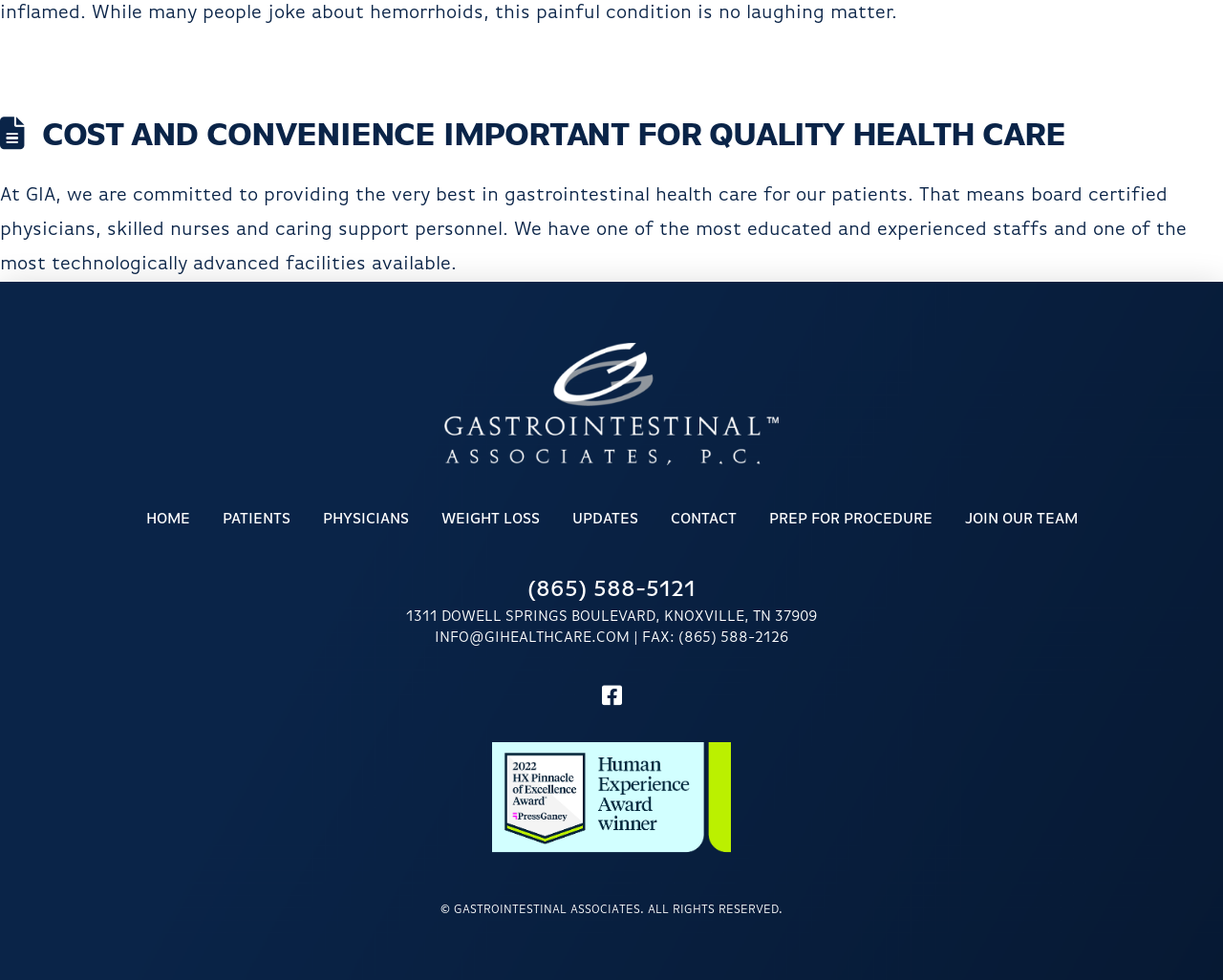Determine the bounding box coordinates of the region I should click to achieve the following instruction: "click the link to go to the home page". Ensure the bounding box coordinates are four float numbers between 0 and 1, i.e., [left, top, right, bottom].

[0.106, 0.506, 0.168, 0.555]